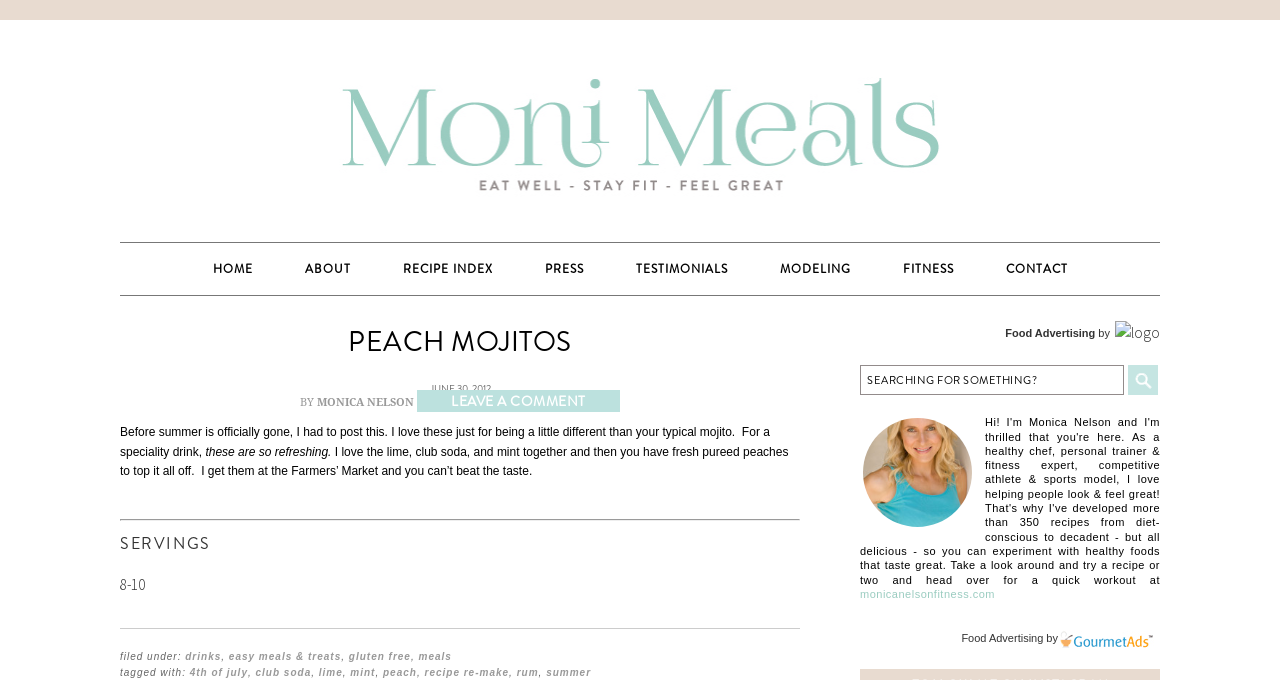Extract the bounding box of the UI element described as: "Monica Nelson".

[0.248, 0.583, 0.324, 0.602]